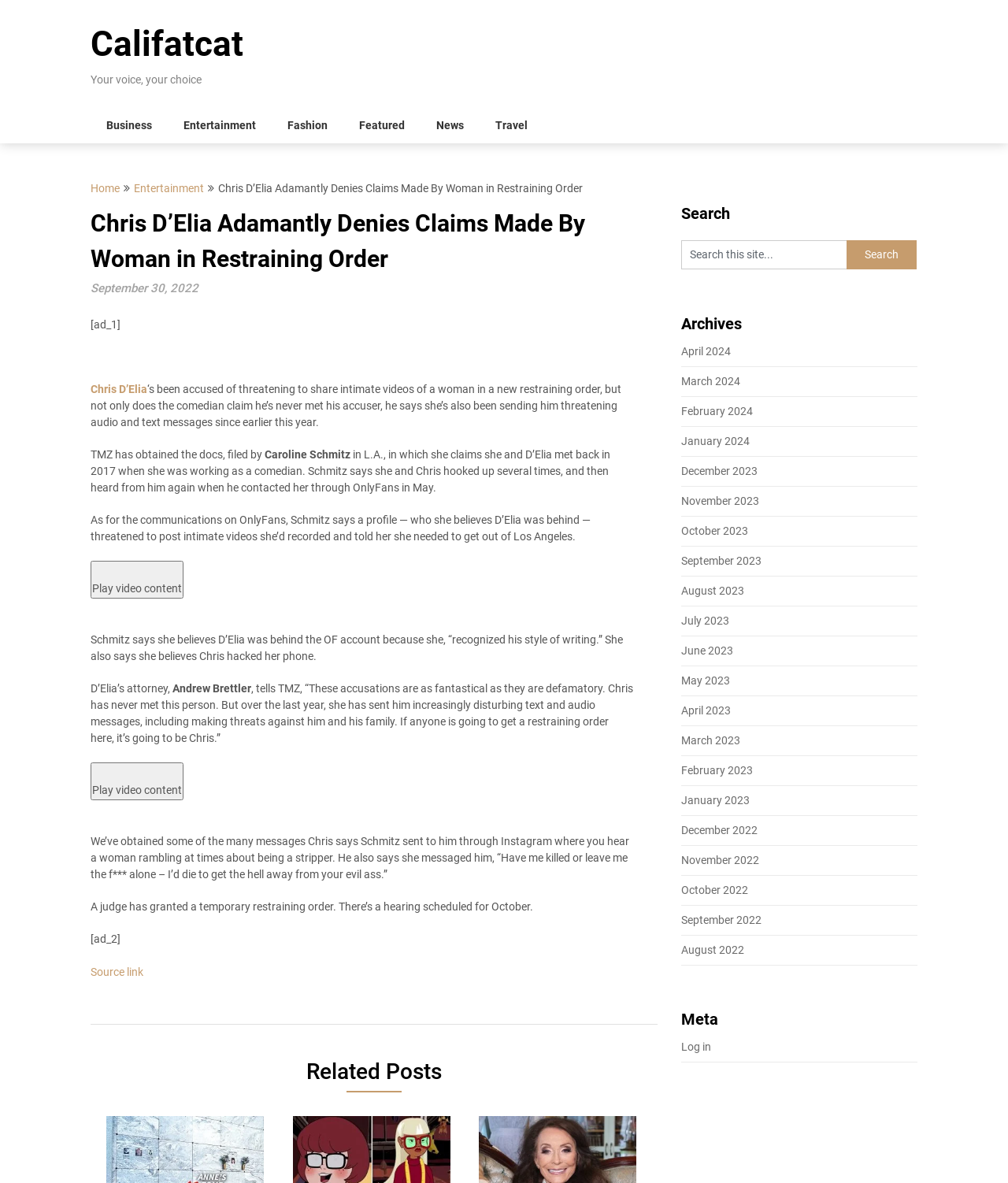Identify the bounding box coordinates for the UI element mentioned here: "December 2023". Provide the coordinates as four float values between 0 and 1, i.e., [left, top, right, bottom].

[0.676, 0.393, 0.752, 0.403]